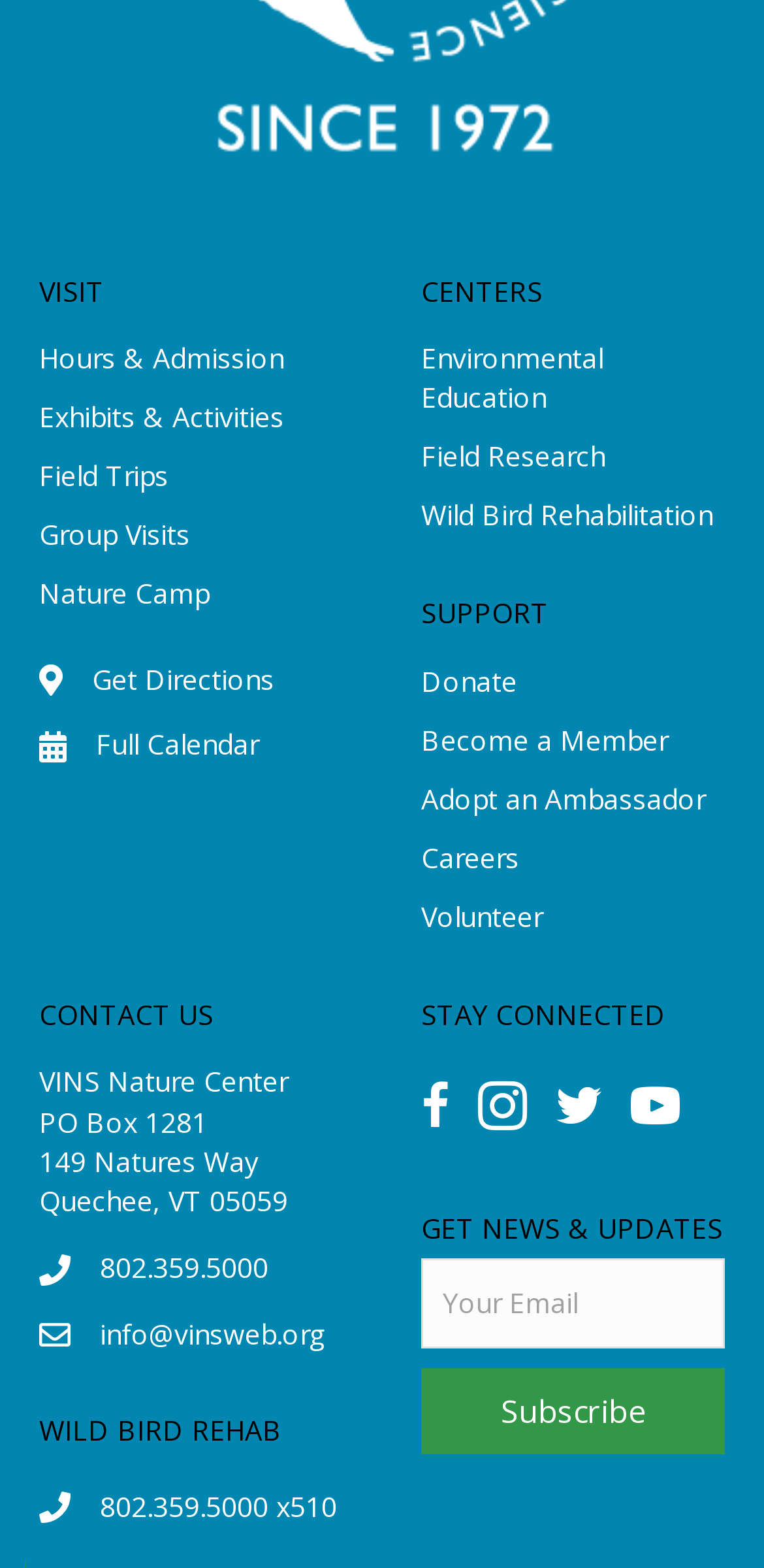Identify the bounding box coordinates of the section to be clicked to complete the task described by the following instruction: "Donate". The coordinates should be four float numbers between 0 and 1, formatted as [left, top, right, bottom].

[0.551, 0.422, 0.677, 0.446]